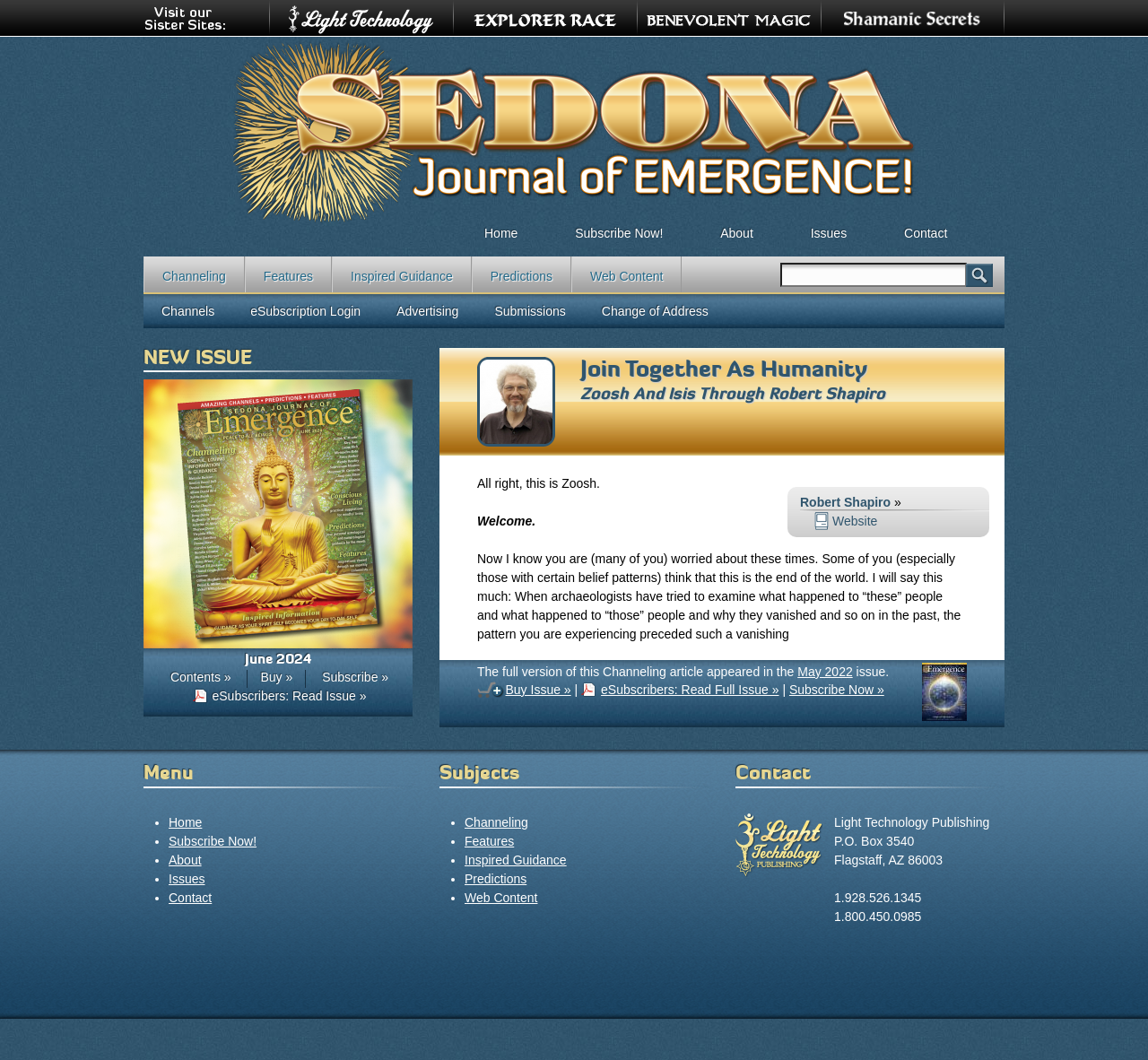Please specify the coordinates of the bounding box for the element that should be clicked to carry out this instruction: "Visit the Home page". The coordinates must be four float numbers between 0 and 1, formatted as [left, top, right, bottom].

[0.125, 0.037, 0.875, 0.21]